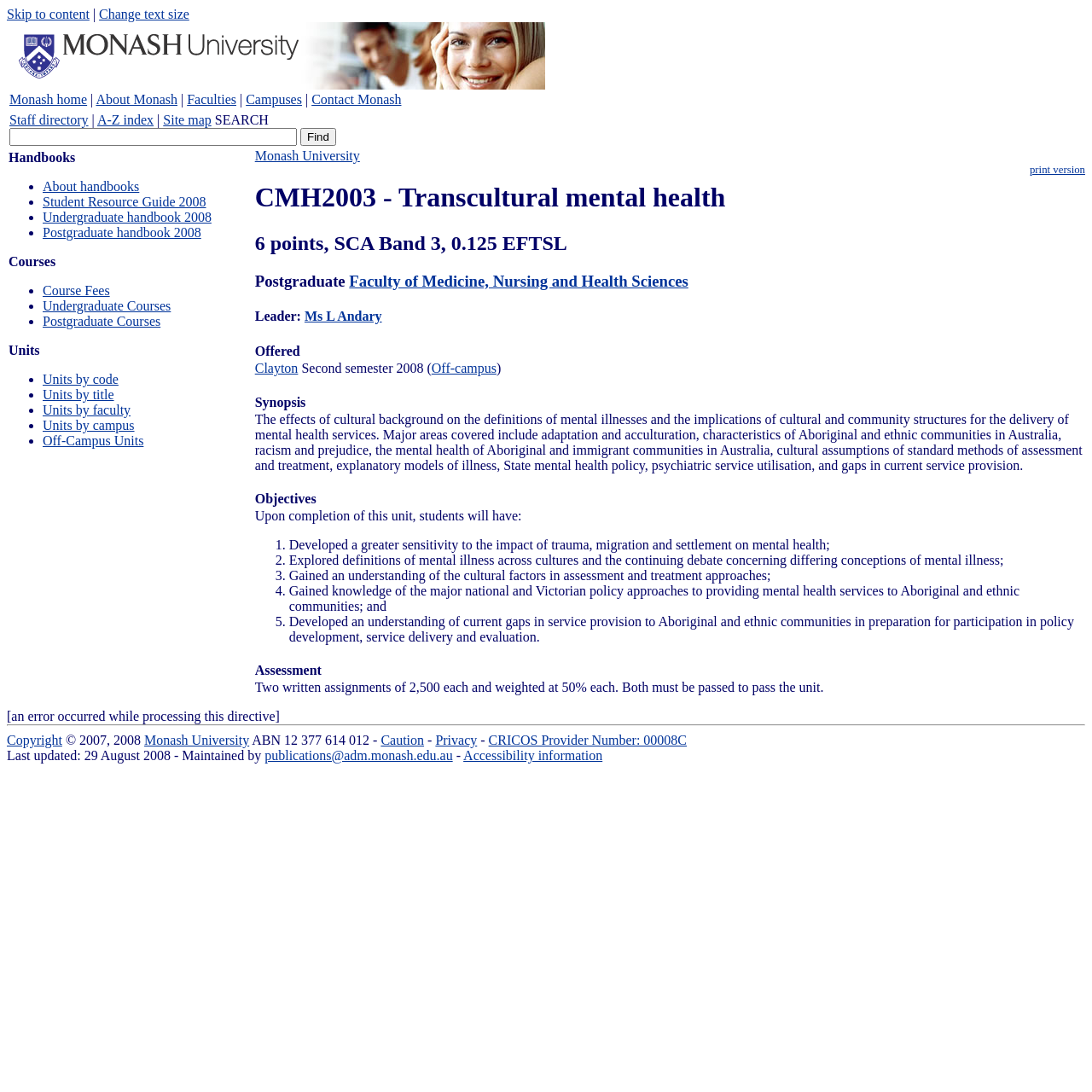Please identify the primary heading of the webpage and give its text content.

CMH2003 - Transcultural mental health